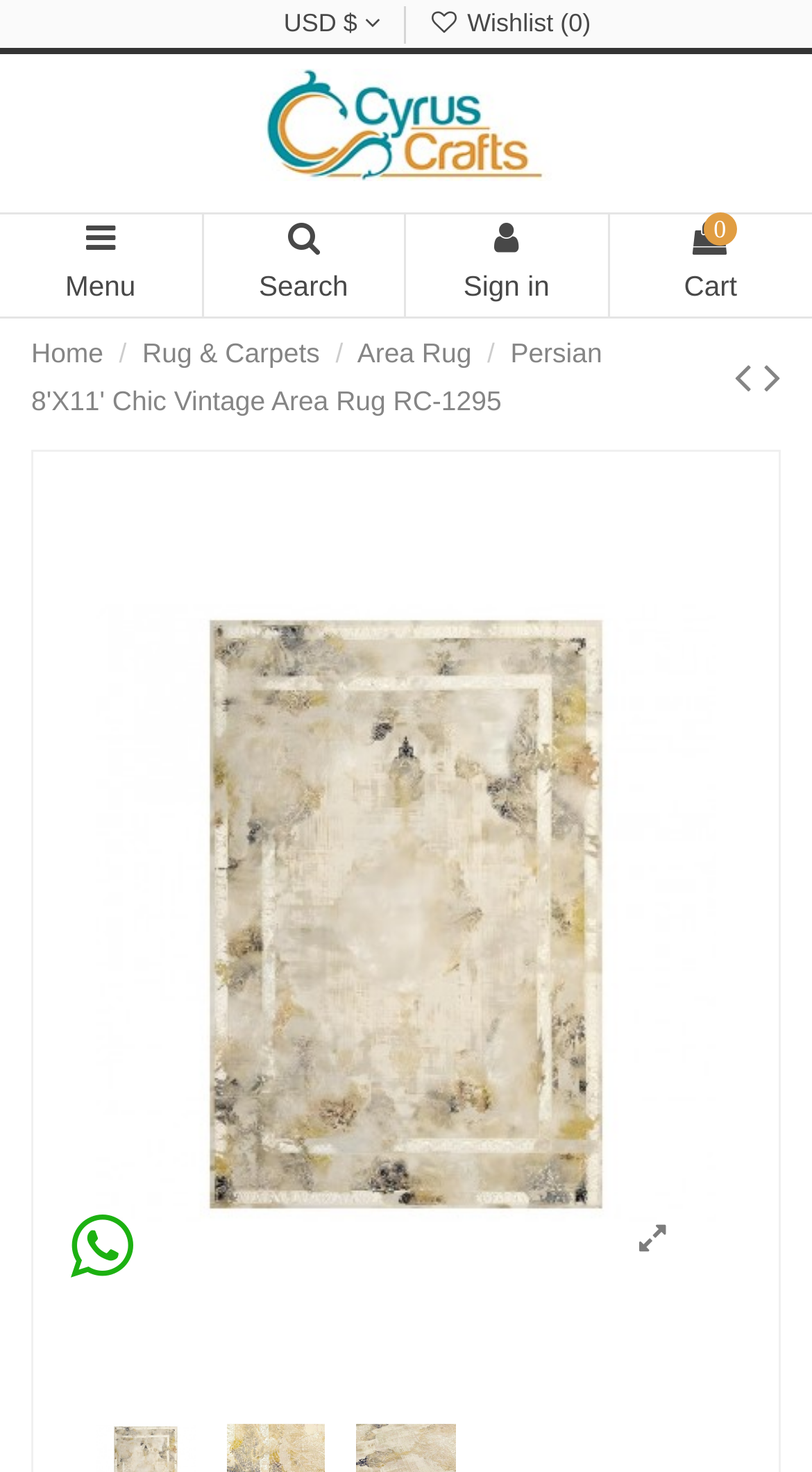What is the function of the 'Search' text?
Examine the webpage screenshot and provide an in-depth answer to the question.

I determined the function of the 'Search' text by its location and context, which suggests that it is a search function, allowing users to search for products on the website.